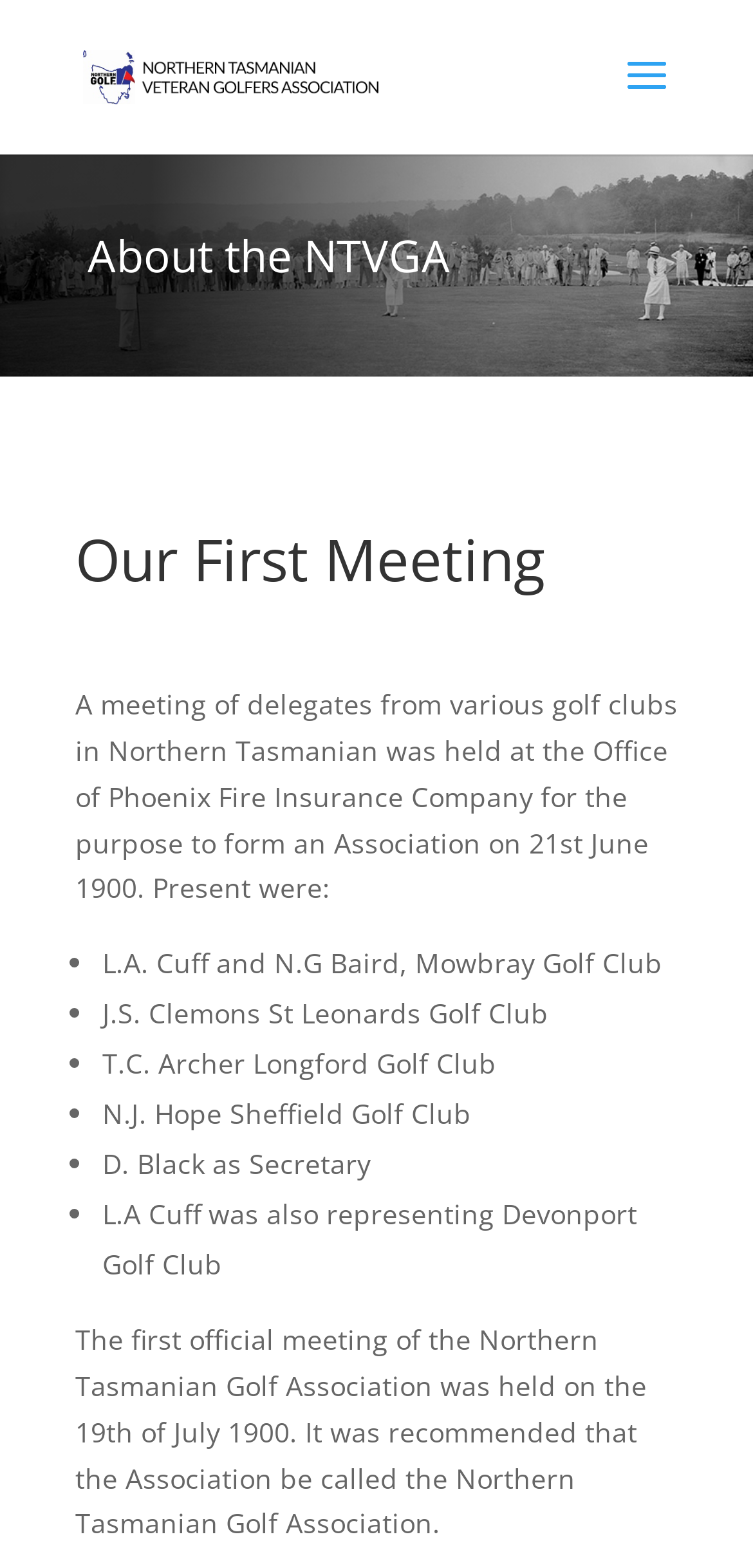What is the purpose of the first meeting?
Please use the image to provide an in-depth answer to the question.

According to the text, the first meeting was held on 21st June 1900, and the purpose was to form an Association, as stated in the sentence 'A meeting of delegates from various golf clubs in Northern Tasmanian was held at the Office of Phoenix Fire Insurance Company for the purpose to form an Association on 21st June 1900.'